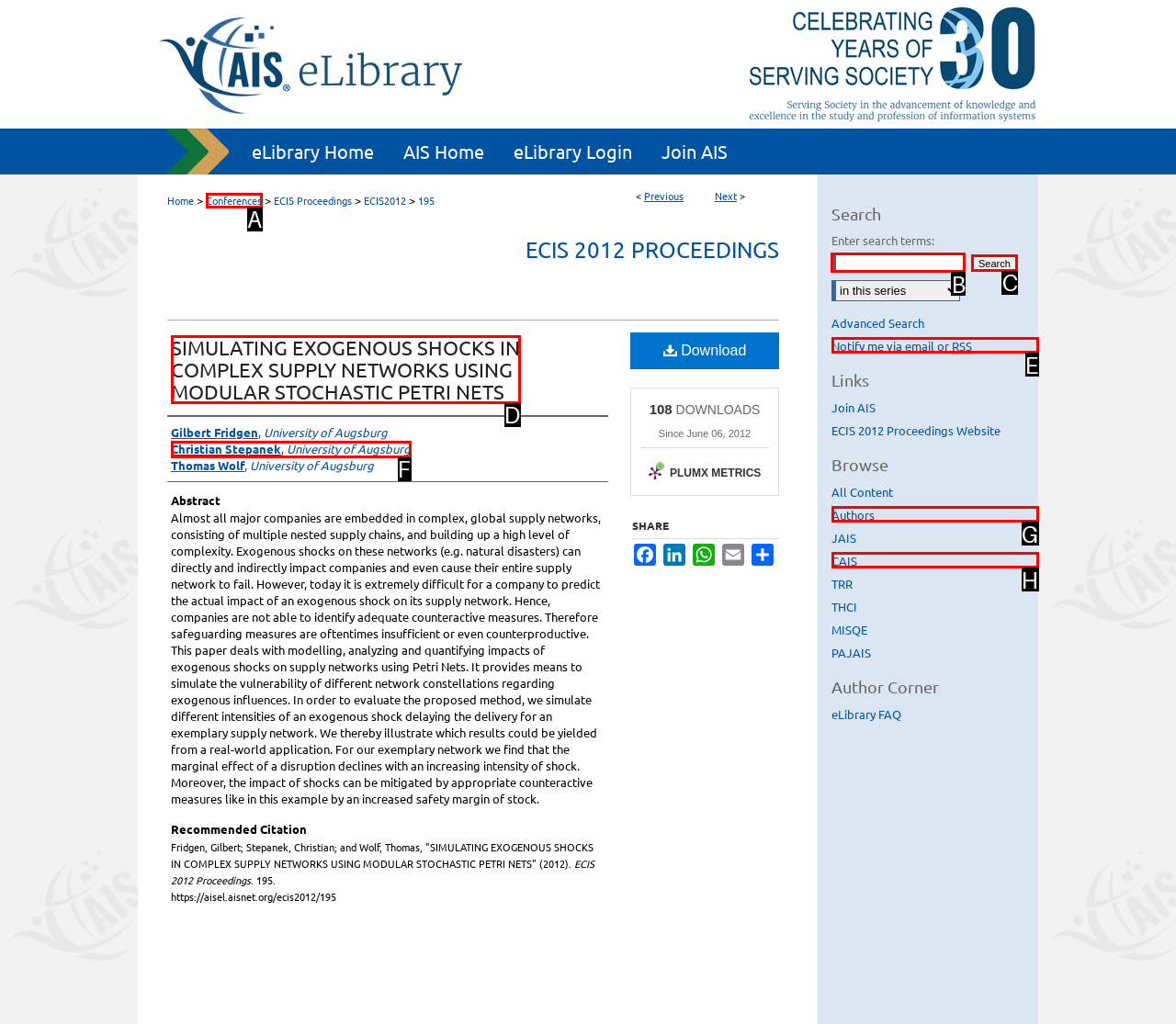Identify the correct UI element to click for the following task: Search for a term Choose the option's letter based on the given choices.

B